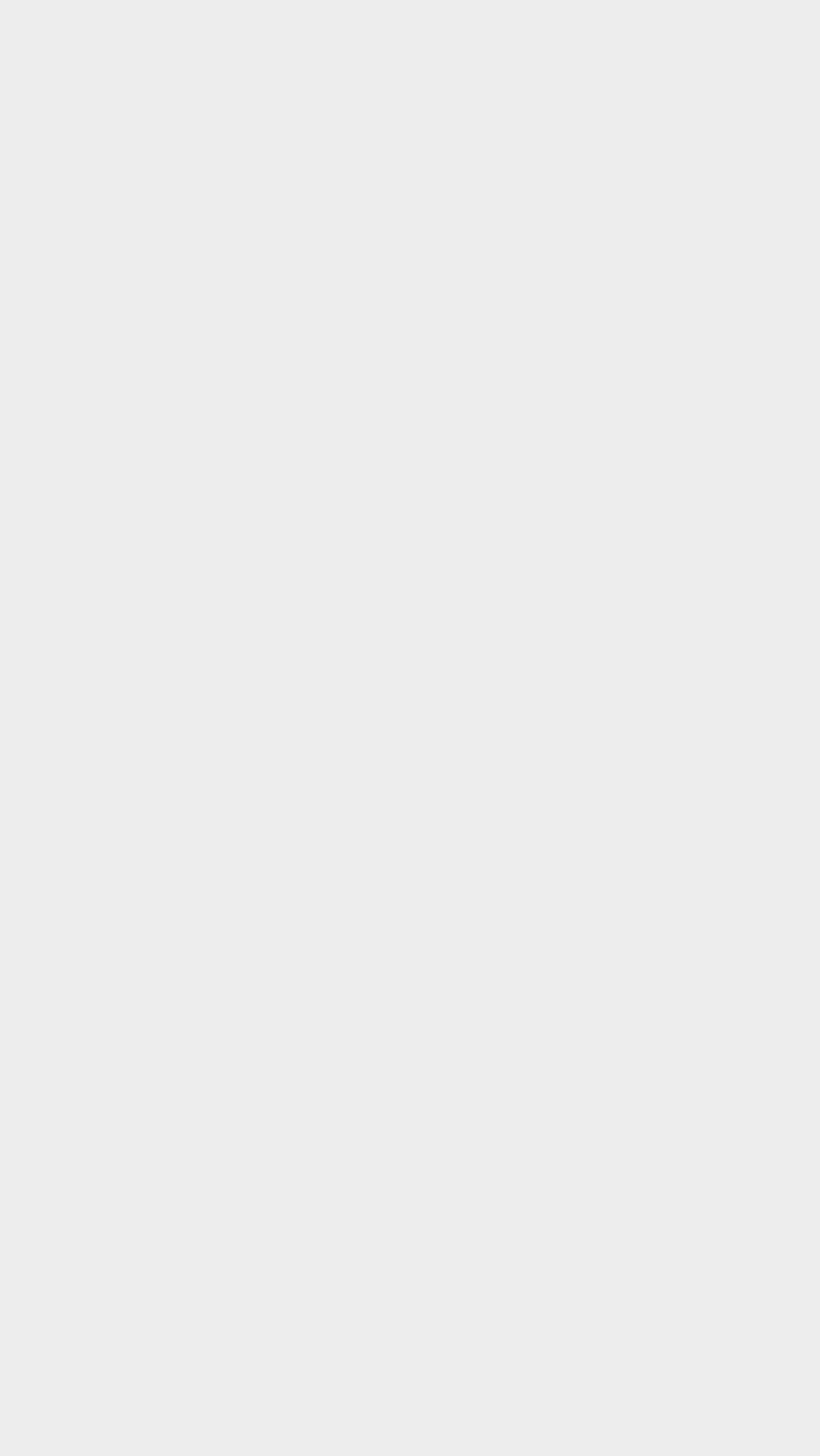Give a one-word or one-phrase response to the question:
What is the symbol above 'Executive Services'?

Arrow up